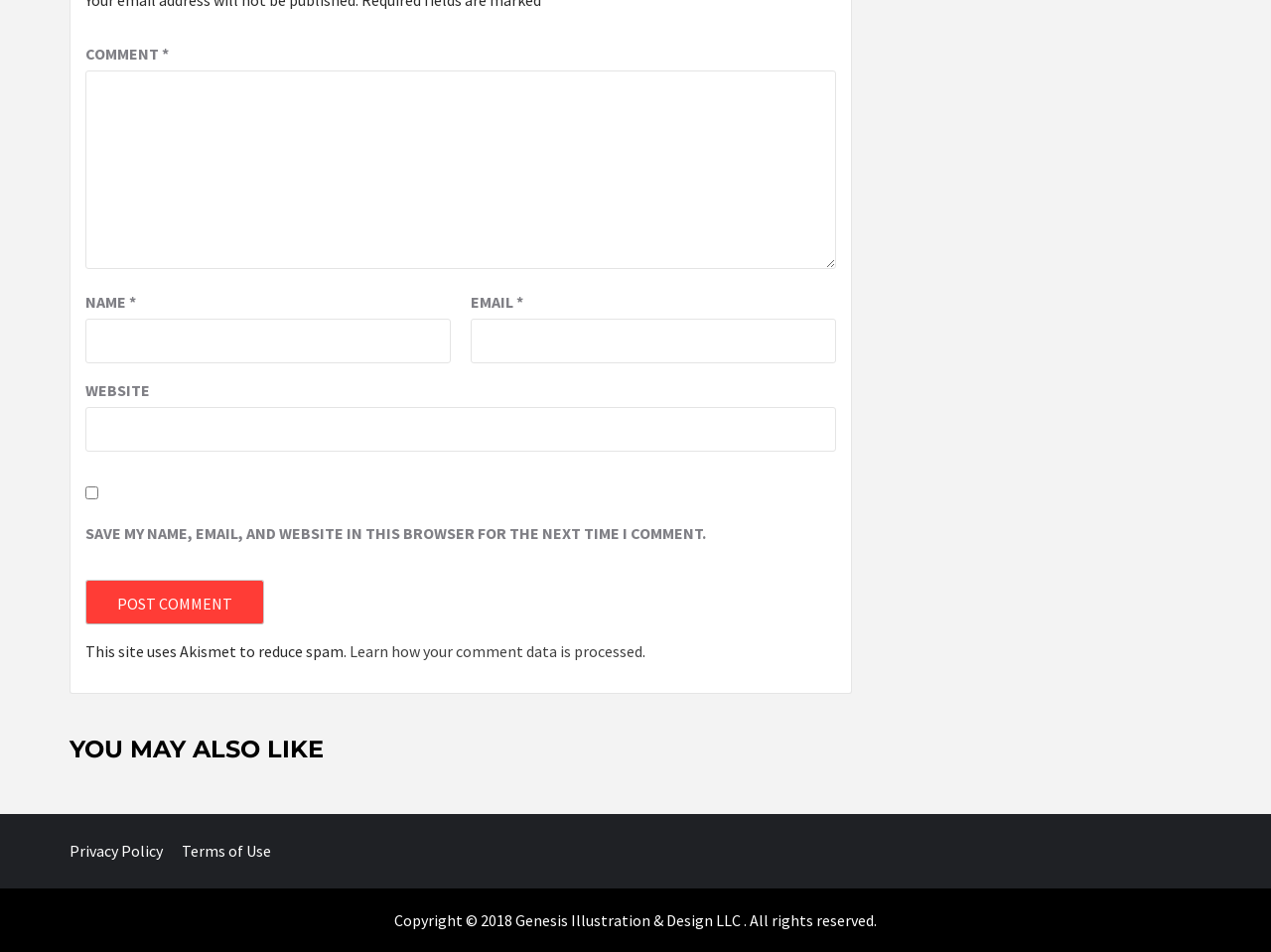Please specify the bounding box coordinates of the clickable section necessary to execute the following command: "log in or sign up".

None